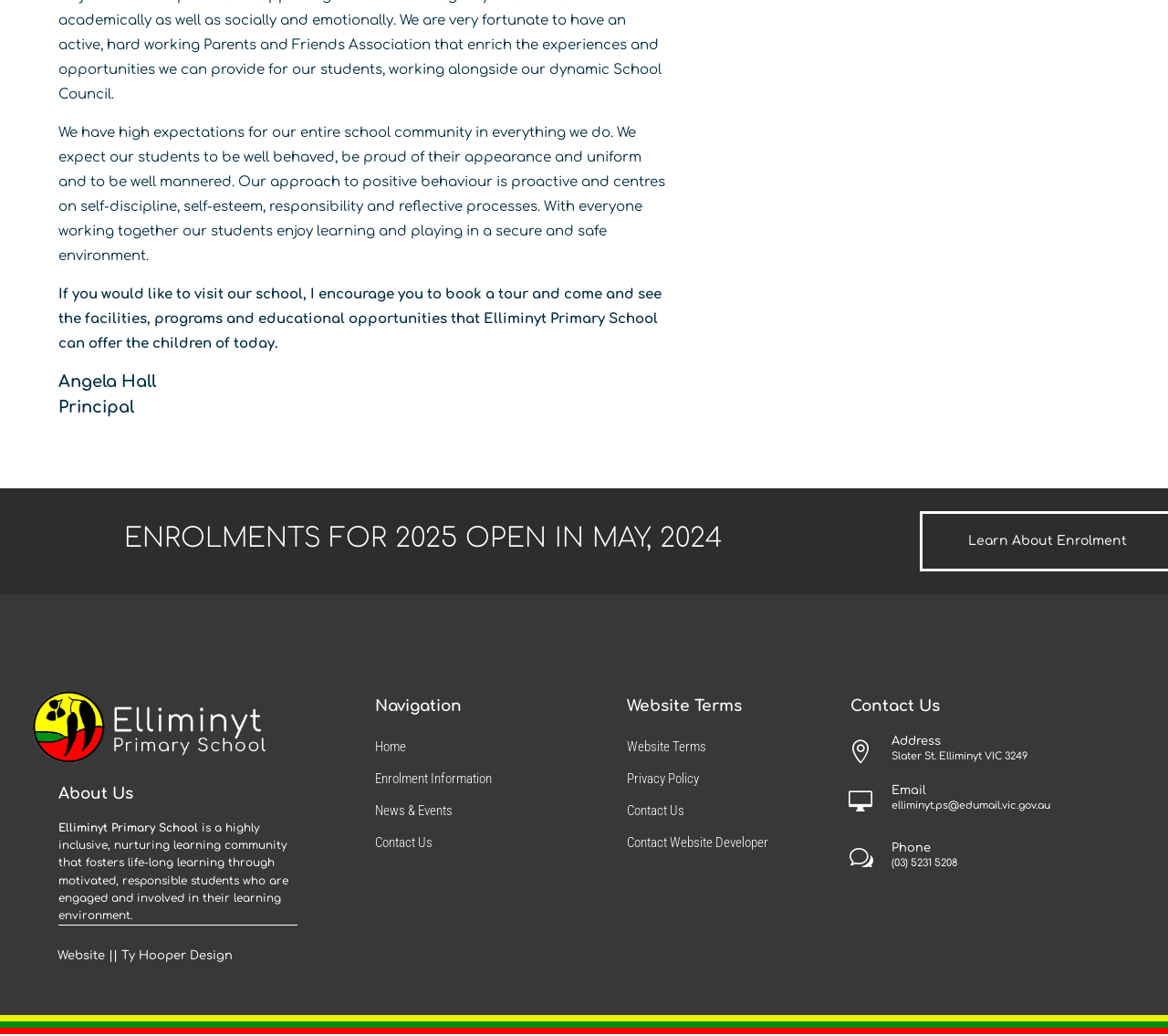Using the format (top-left x, top-left y, bottom-right x, bottom-right y), and given the element description, identify the bounding box coordinates within the screenshot: Website || Ty Hooper Design

[0.049, 0.917, 0.199, 0.929]